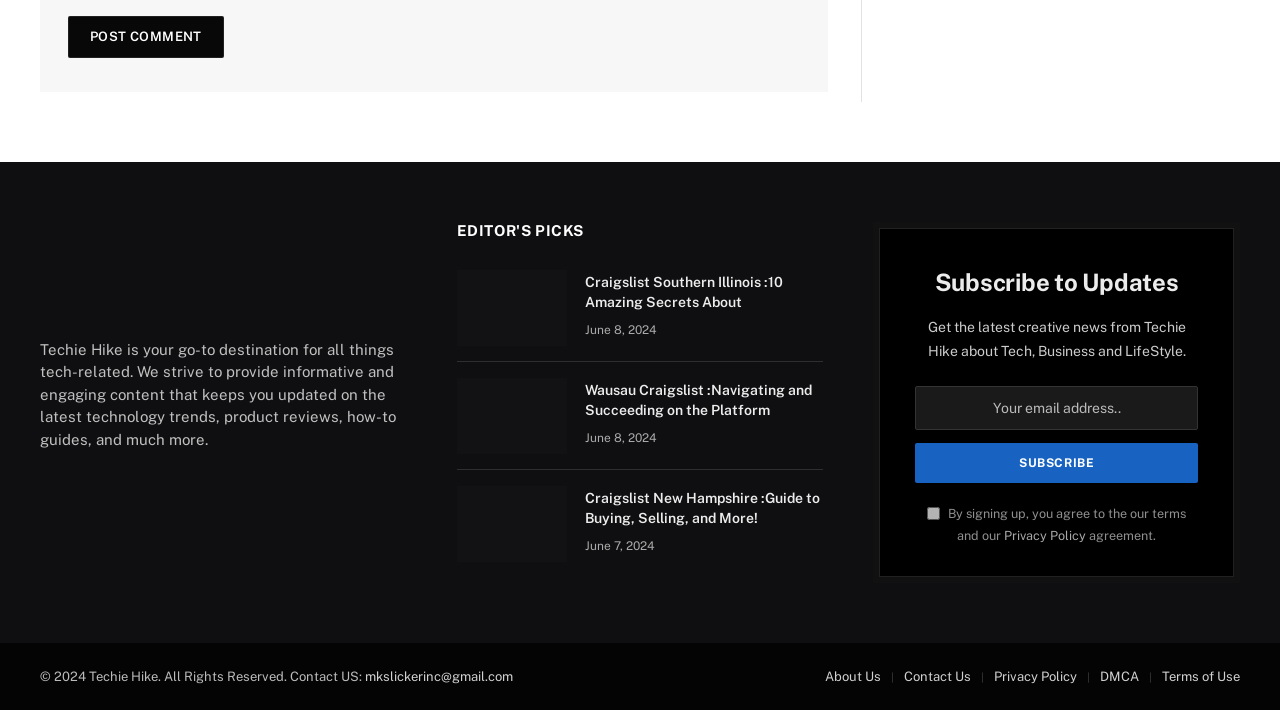Please reply with a single word or brief phrase to the question: 
How can users subscribe to updates?

Enter email and click Subscribe